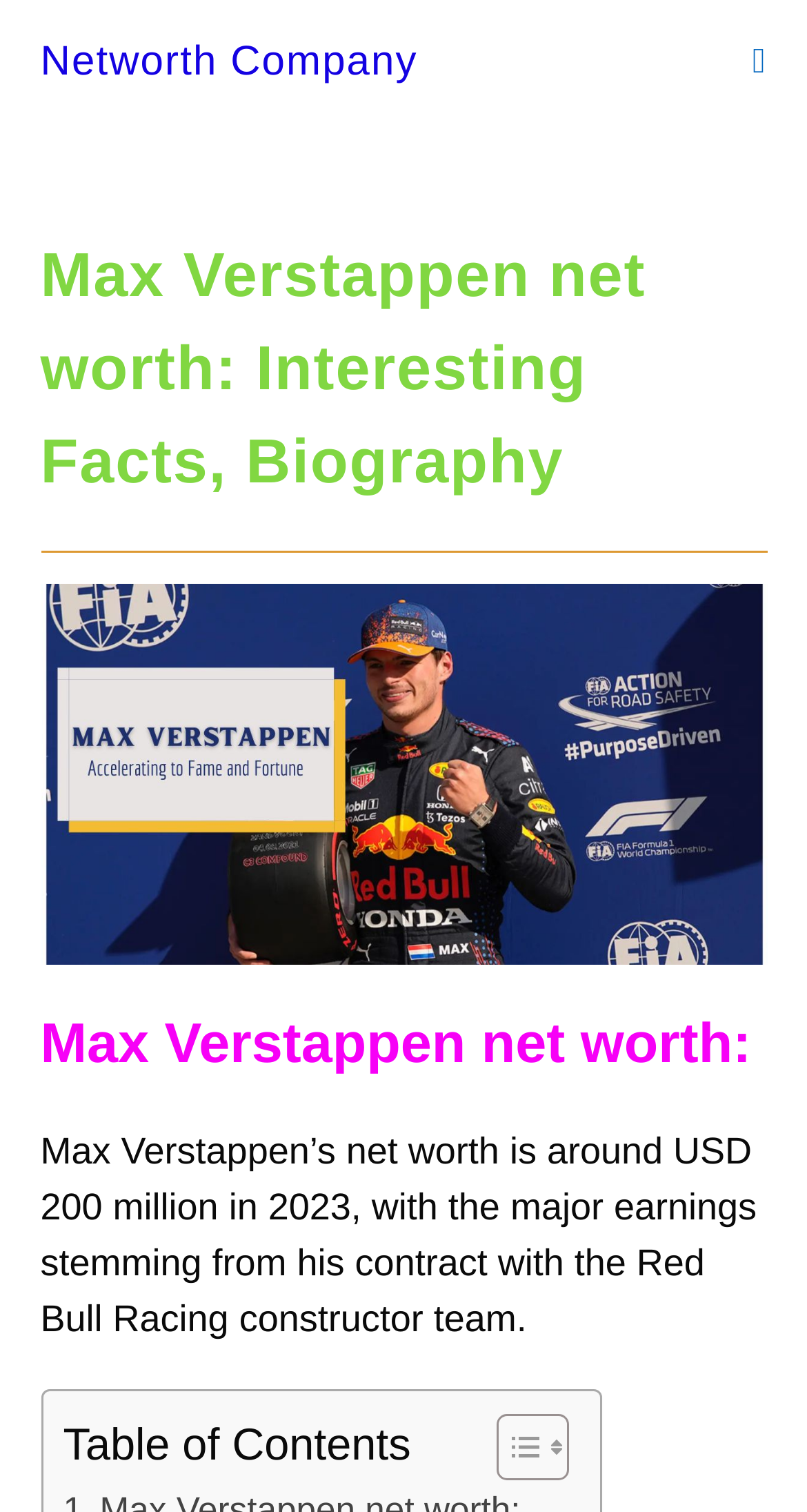Observe the image and answer the following question in detail: What is Max Verstappen's net worth?

The answer can be found in the StaticText element with the text 'Max Verstappen’s net worth is around USD 200 million in 2023, with the major earnings stemming from his contract with the Red Bull Racing constructor team.'